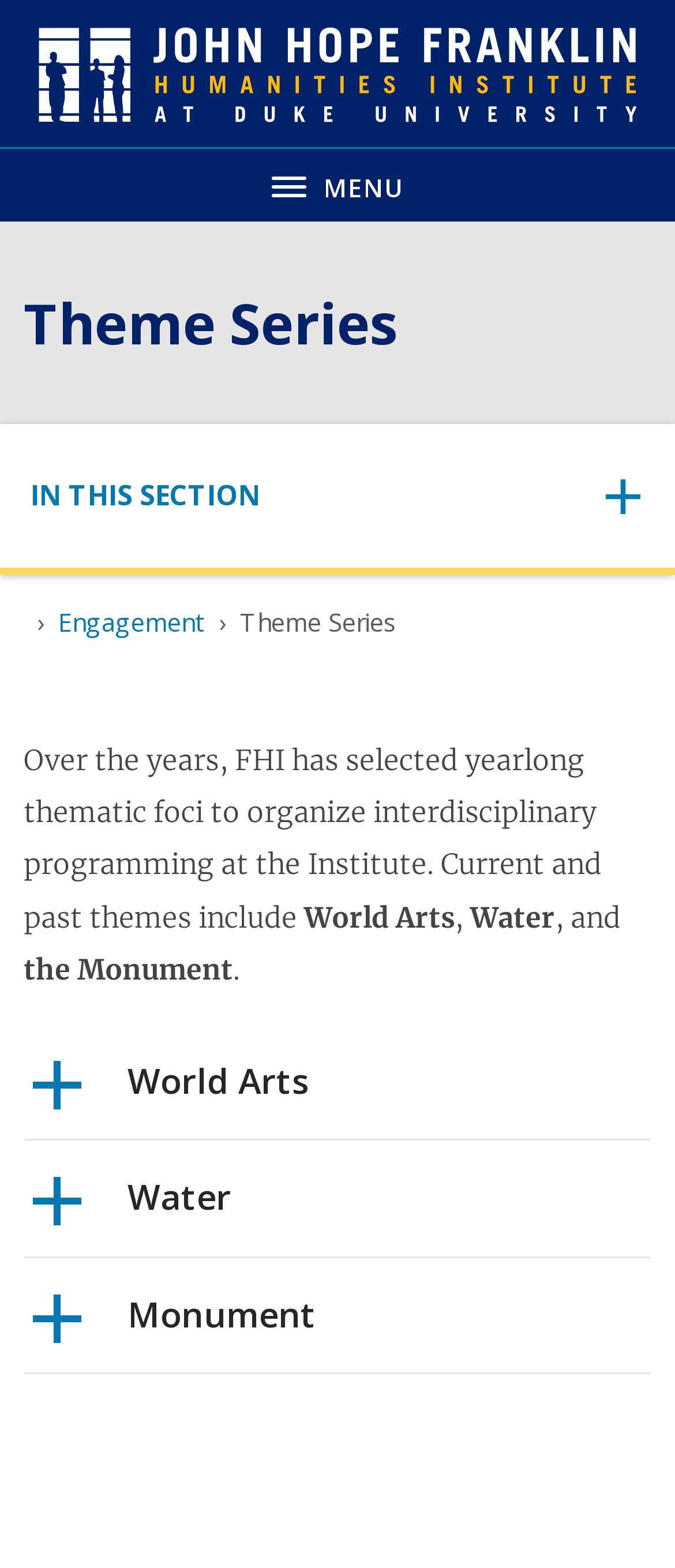How many theme series buttons are there?
Carefully examine the image and provide a detailed answer to the question.

There are three buttons at the bottom of the webpage, labeled 'World Arts', 'Water', and 'Monument', which are related to the theme series.